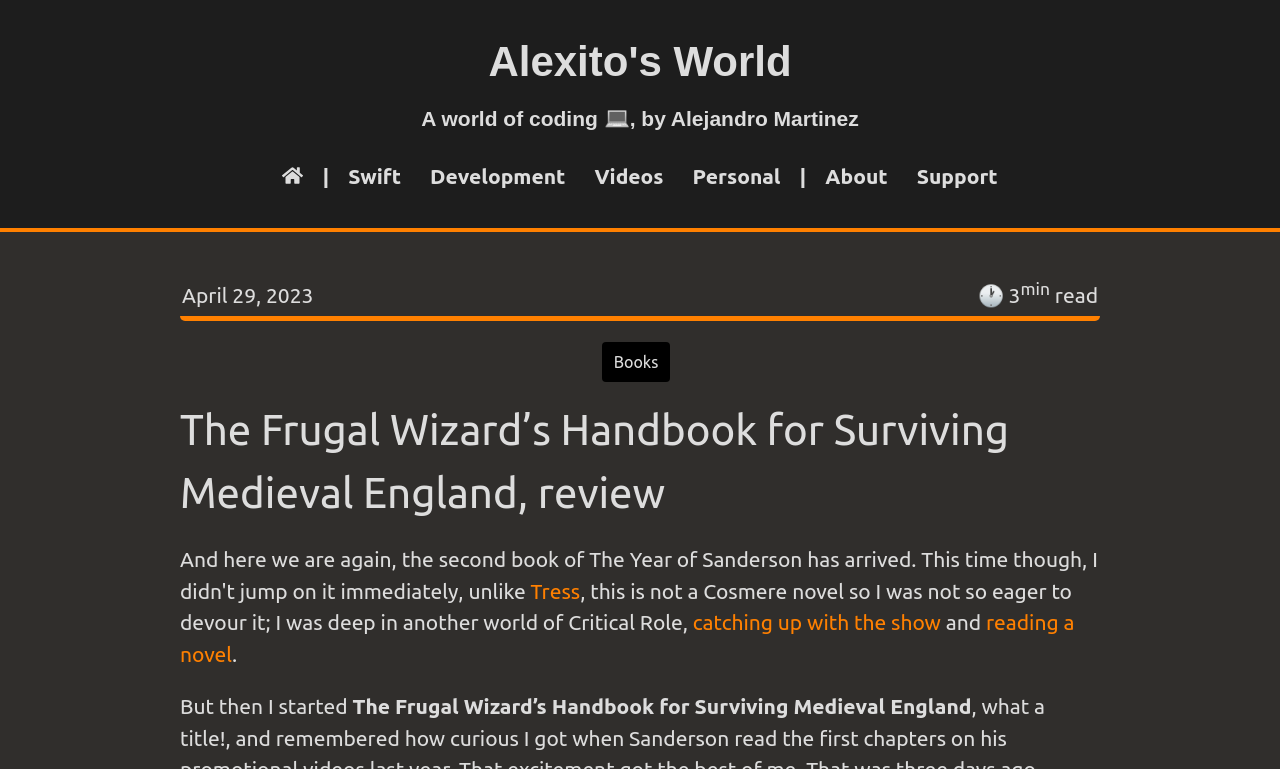What is the date of the post?
Please provide a single word or phrase as your answer based on the screenshot.

April 29, 2023